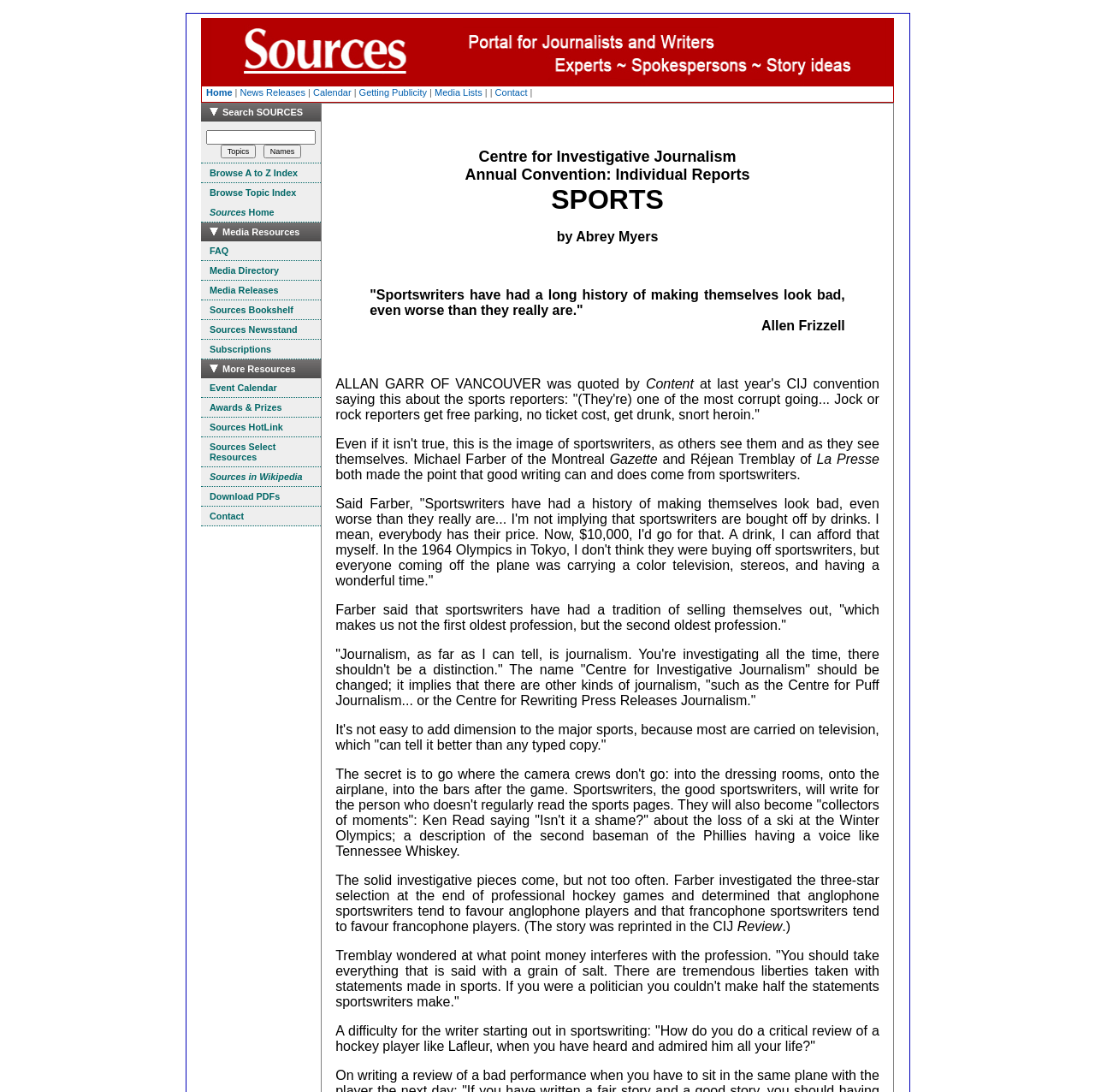Find the bounding box of the UI element described as: "Browse A to Z Index". The bounding box coordinates should be given as four float values between 0 and 1, i.e., [left, top, right, bottom].

[0.184, 0.15, 0.293, 0.168]